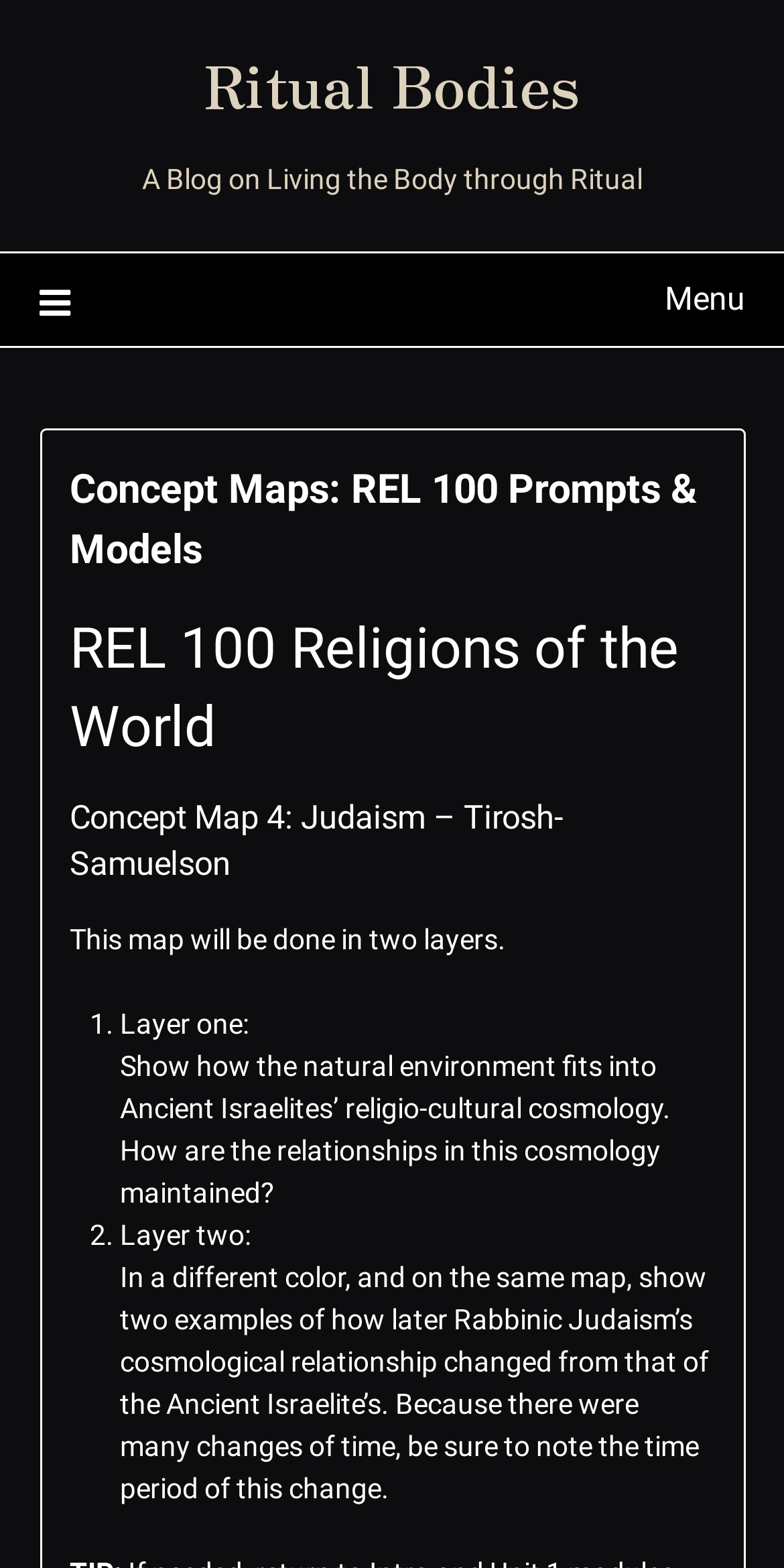Specify the bounding box coordinates (top-left x, top-left y, bottom-right x, bottom-right y) of the UI element in the screenshot that matches this description: Menu

[0.05, 0.161, 0.95, 0.22]